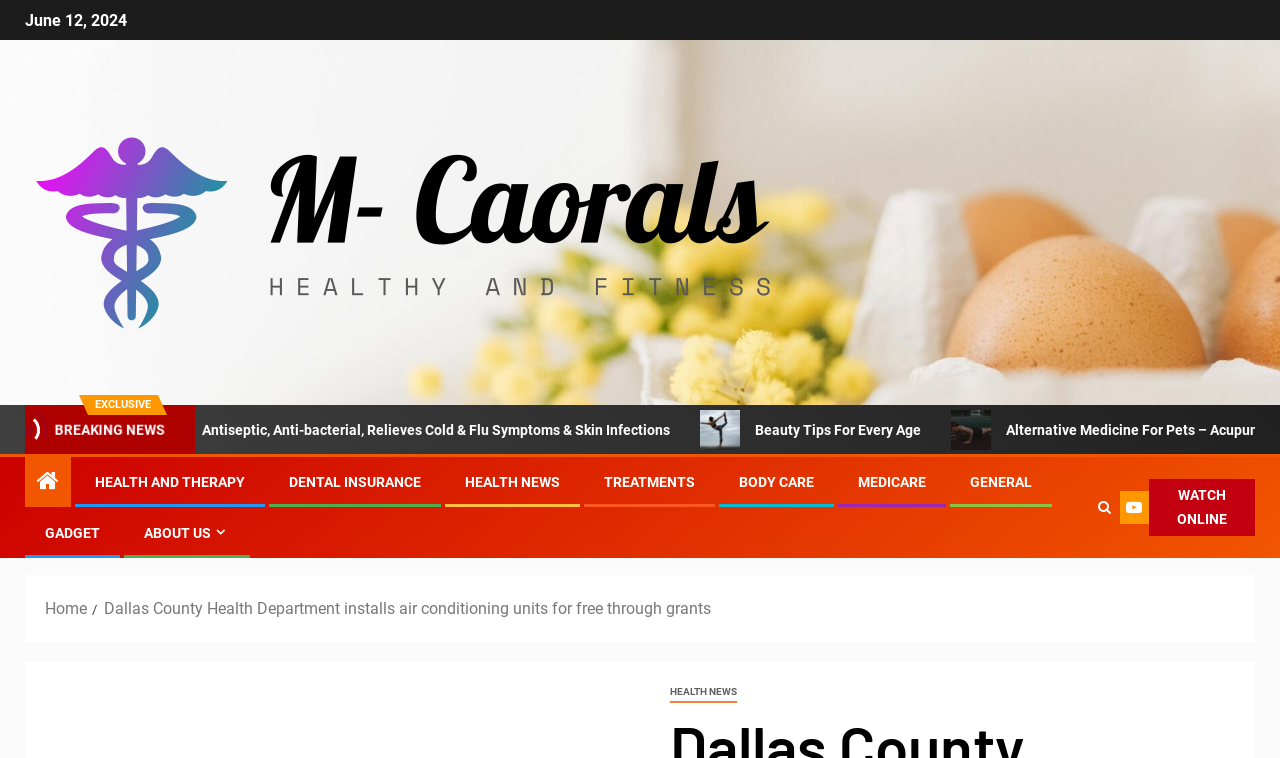Specify the bounding box coordinates of the area to click in order to execute this command: 'Explore health and therapy'. The coordinates should consist of four float numbers ranging from 0 to 1, and should be formatted as [left, top, right, bottom].

[0.074, 0.625, 0.191, 0.646]